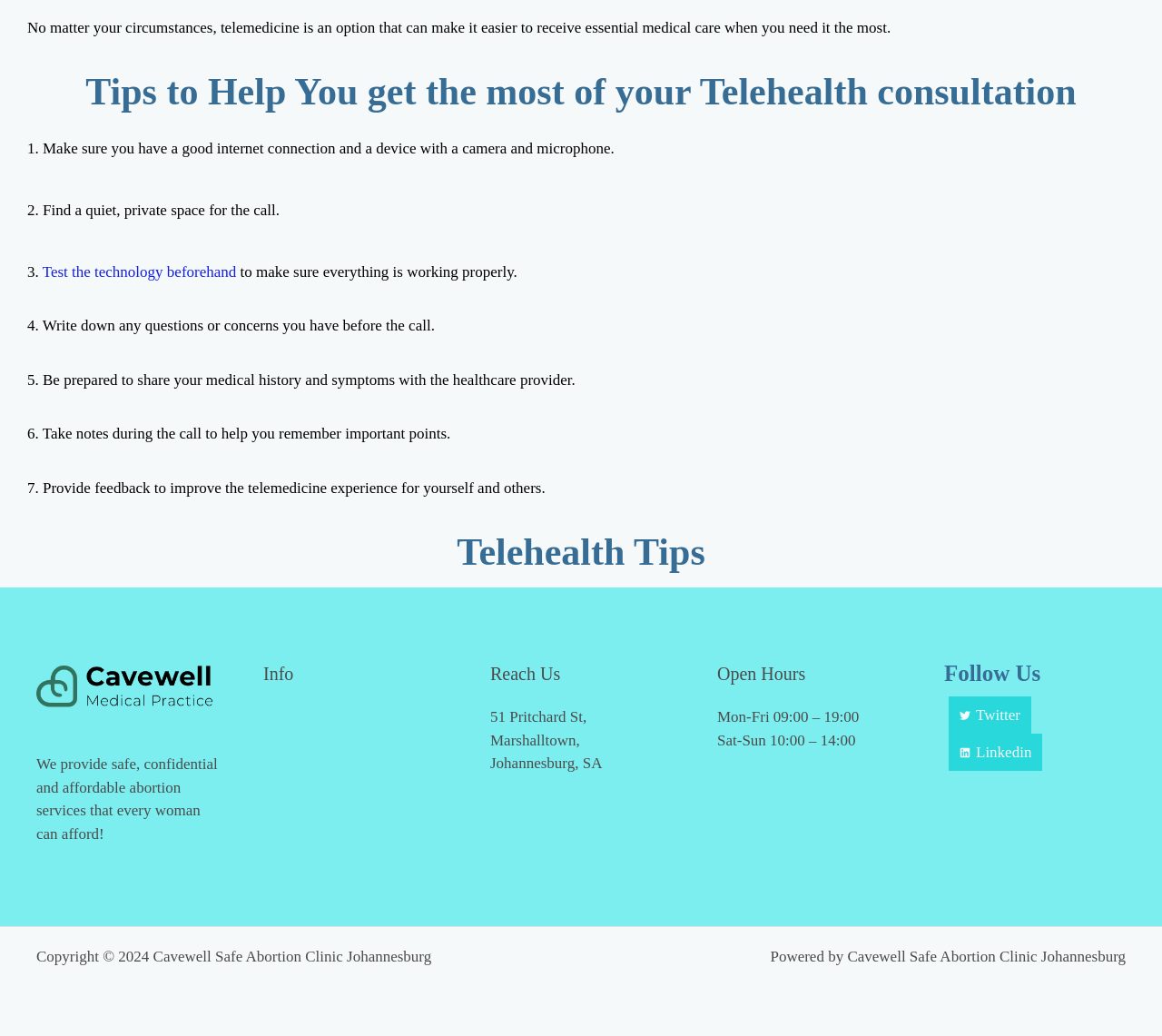What are the operating hours of the clinic on Saturdays and Sundays?
Look at the webpage screenshot and answer the question with a detailed explanation.

The operating hours of the clinic on Saturdays and Sundays are mentioned in the footer section of the webpage, specifically in the 'Open Hours' section, which states that the clinic is open from 10:00 to 14:00 on weekends.